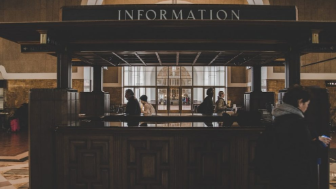What material is used for the booth's paneling?
Please give a detailed answer to the question using the information shown in the image.

The caption describes the booth's design as featuring 'rich wooden paneling', giving it a classic and welcoming appearance.